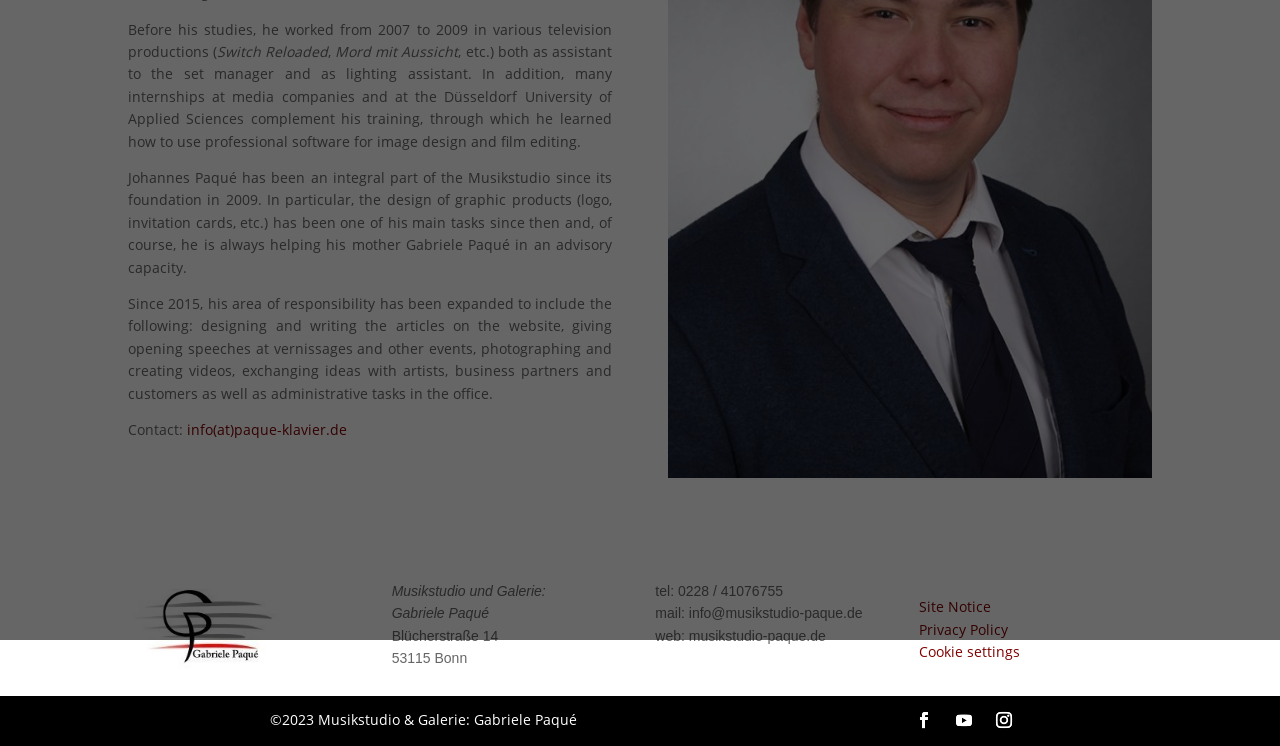Please specify the bounding box coordinates in the format (top-left x, top-left y, bottom-right x, bottom-right y), with values ranging from 0 to 1. Identify the bounding box for the UI component described as follows: powered by Borlabs Cookie

[0.297, 0.611, 0.423, 0.63]